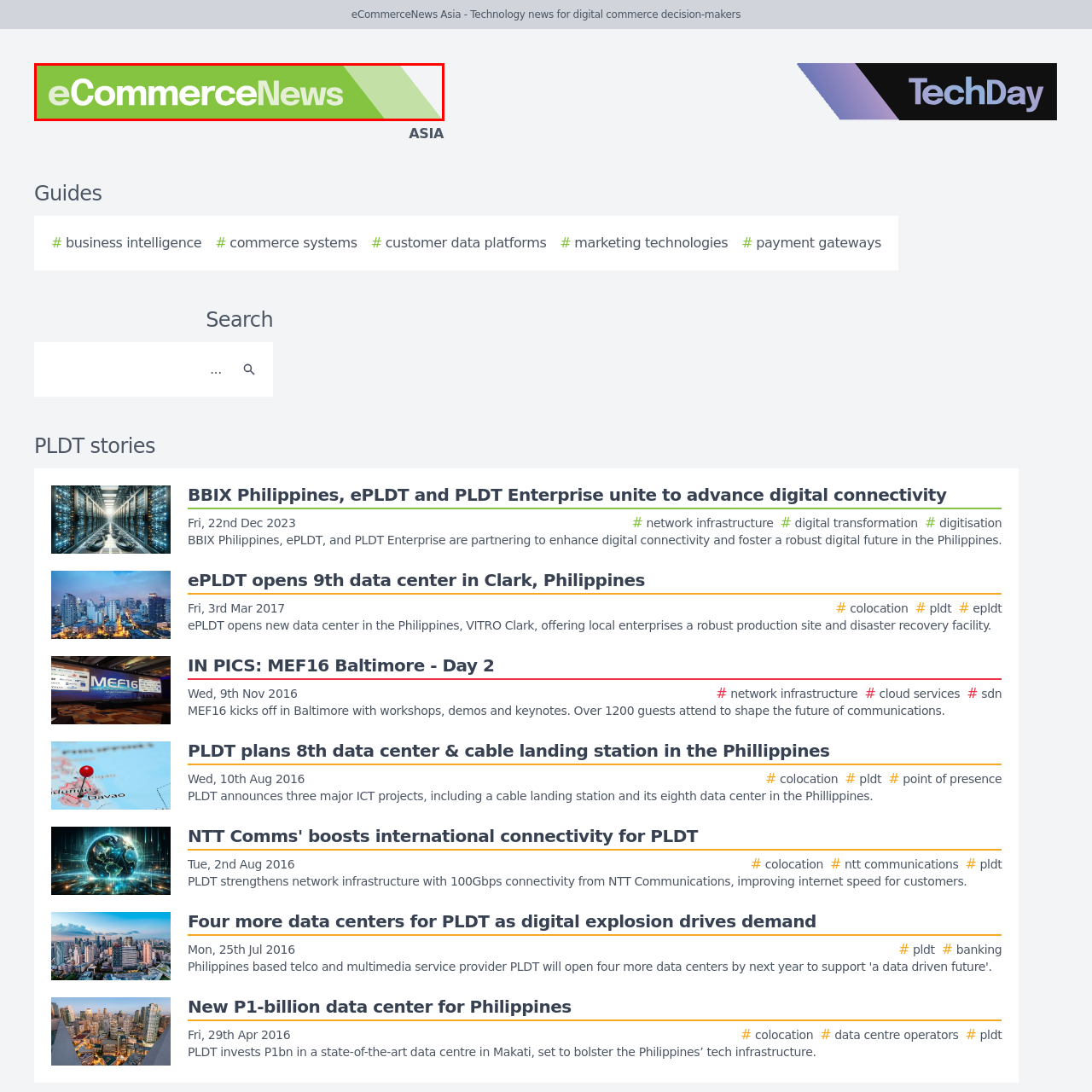What is the name of the platform?  
Concentrate on the image marked with the red box and respond with a detailed answer that is fully based on the content of the image.

The logo features the name 'eCommerceNews' prominently in a modern font, which is the name of the platform dedicated to delivering insights and updates for decision-makers in the digital commerce sector across Asia.